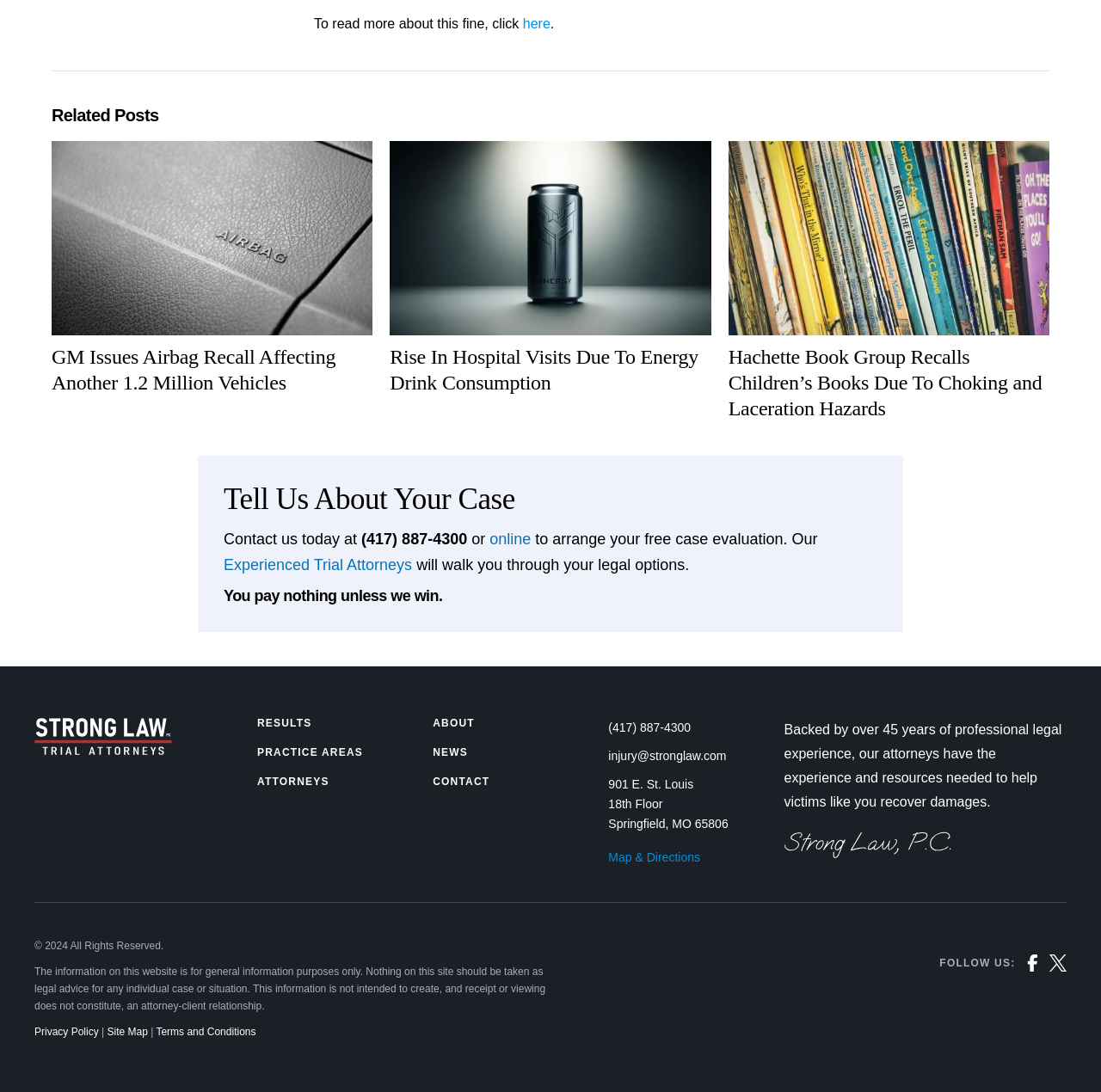Identify the bounding box coordinates of the clickable section necessary to follow the following instruction: "View the map and directions". The coordinates should be presented as four float numbers from 0 to 1, i.e., [left, top, right, bottom].

[0.553, 0.779, 0.636, 0.791]